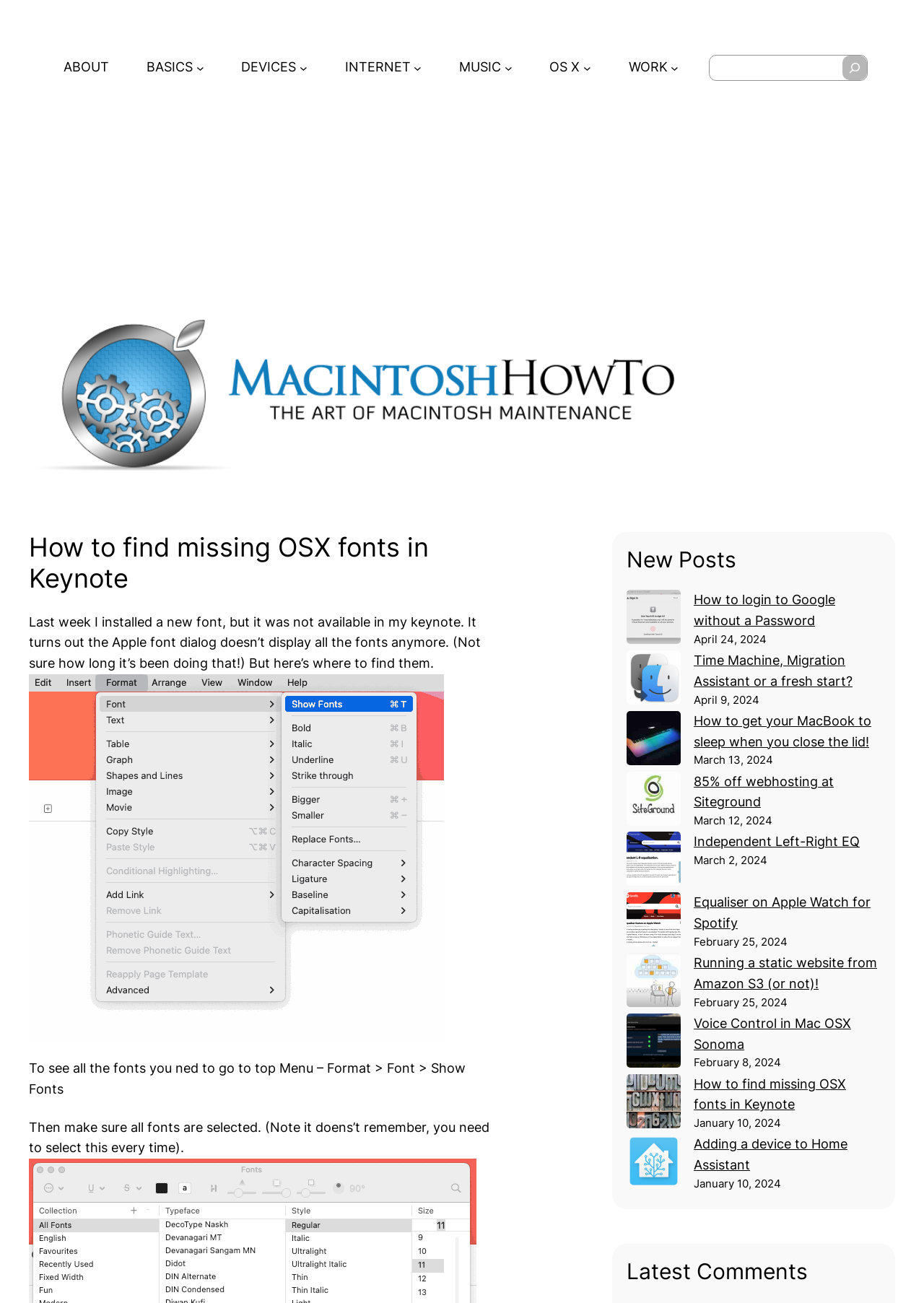Predict the bounding box coordinates for the UI element described as: "85% off webhosting at Siteground". The coordinates should be four float numbers between 0 and 1, presented as [left, top, right, bottom].

[0.751, 0.594, 0.902, 0.621]